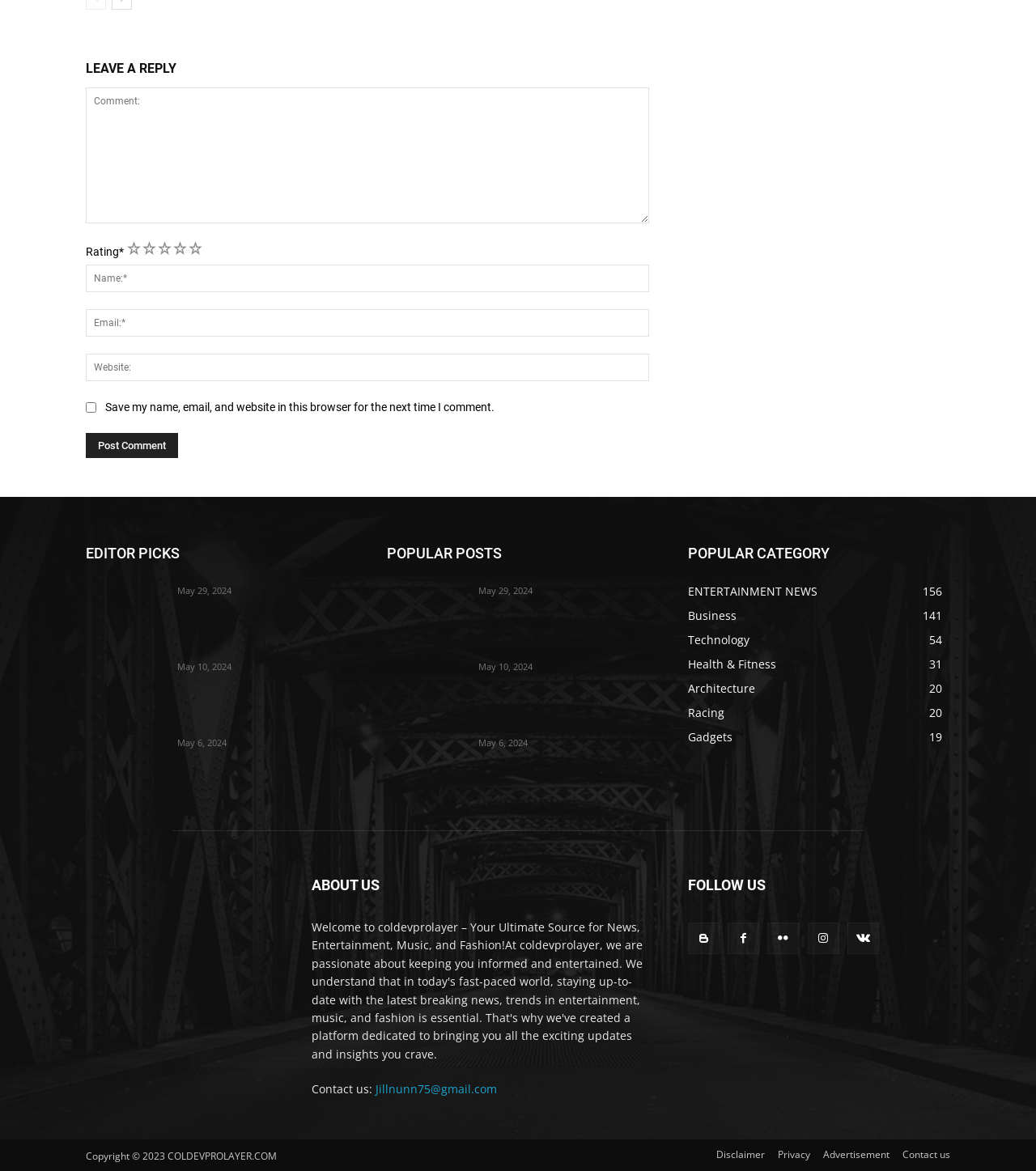Pinpoint the bounding box coordinates of the clickable area necessary to execute the following instruction: "Follow us on Facebook". The coordinates should be given as four float numbers between 0 and 1, namely [left, top, right, bottom].

[0.702, 0.788, 0.733, 0.815]